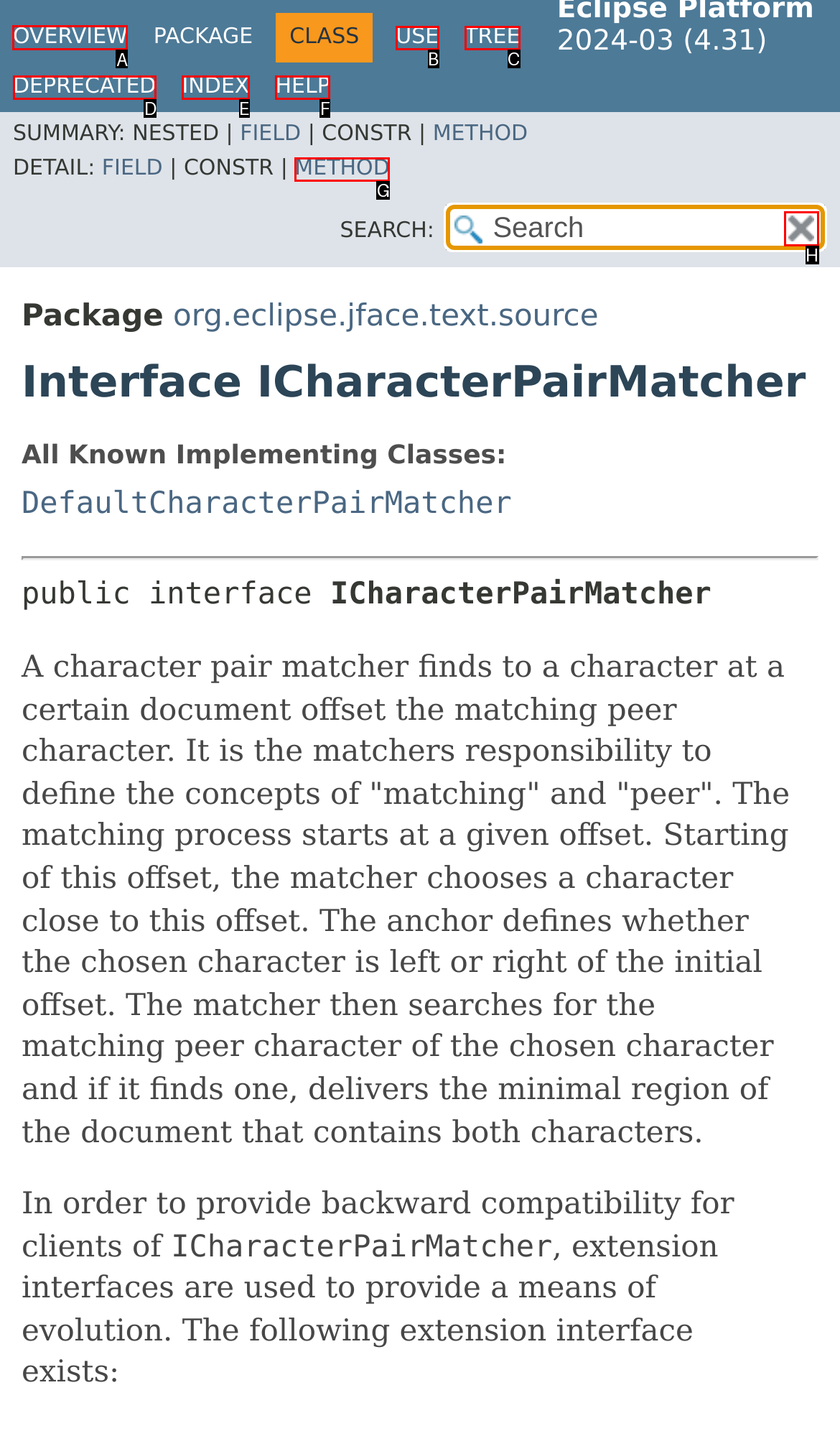Indicate which UI element needs to be clicked to fulfill the task: Learn about Villa Olga History
Answer with the letter of the chosen option from the available choices directly.

None